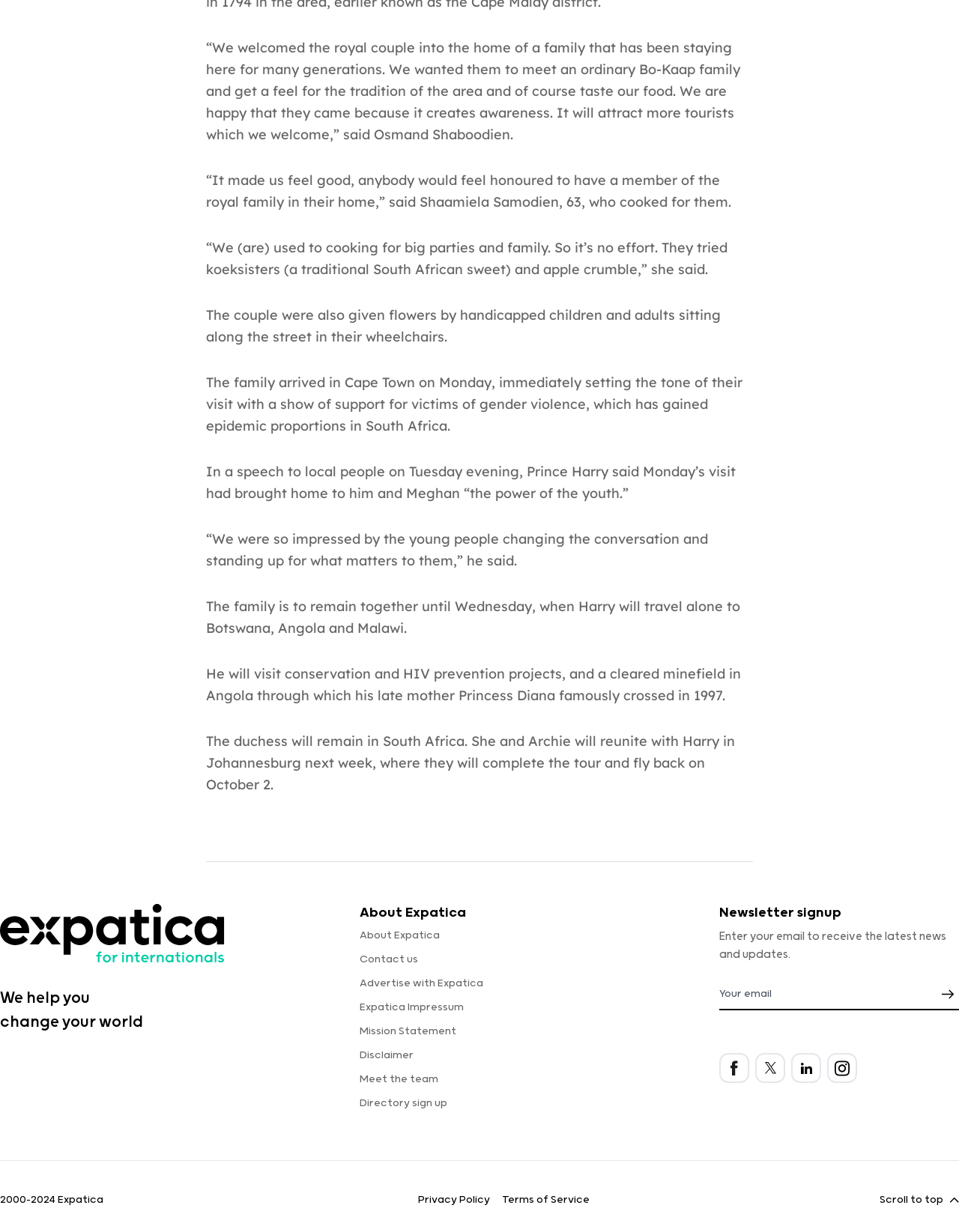Give a short answer using one word or phrase for the question:
What is the purpose of the newsletter signup section on the webpage?

To receive latest news and updates